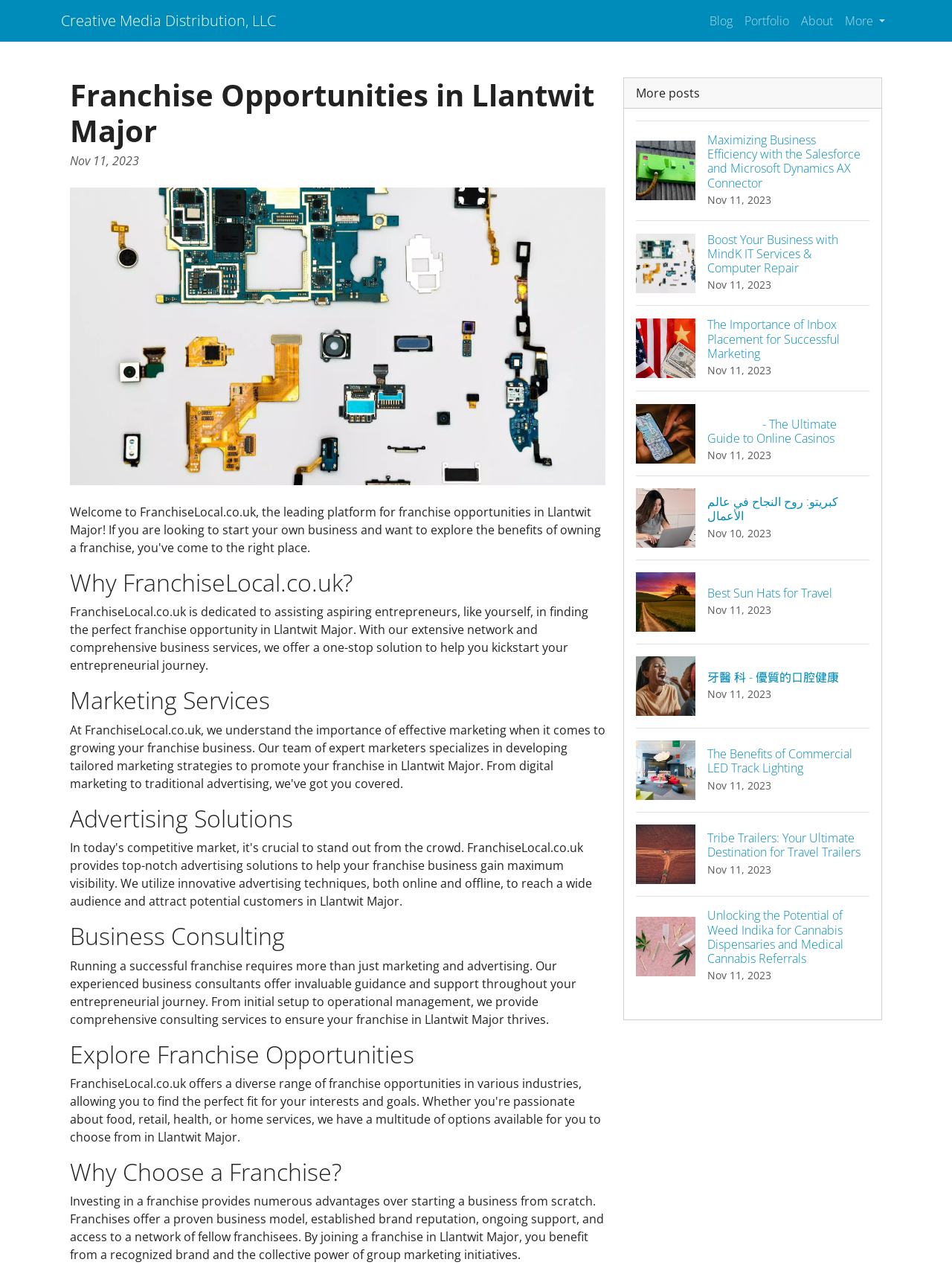Find the bounding box coordinates of the clickable element required to execute the following instruction: "Click on the 'Creative Media Distribution, LLC' link". Provide the coordinates as four float numbers between 0 and 1, i.e., [left, top, right, bottom].

[0.064, 0.005, 0.29, 0.028]